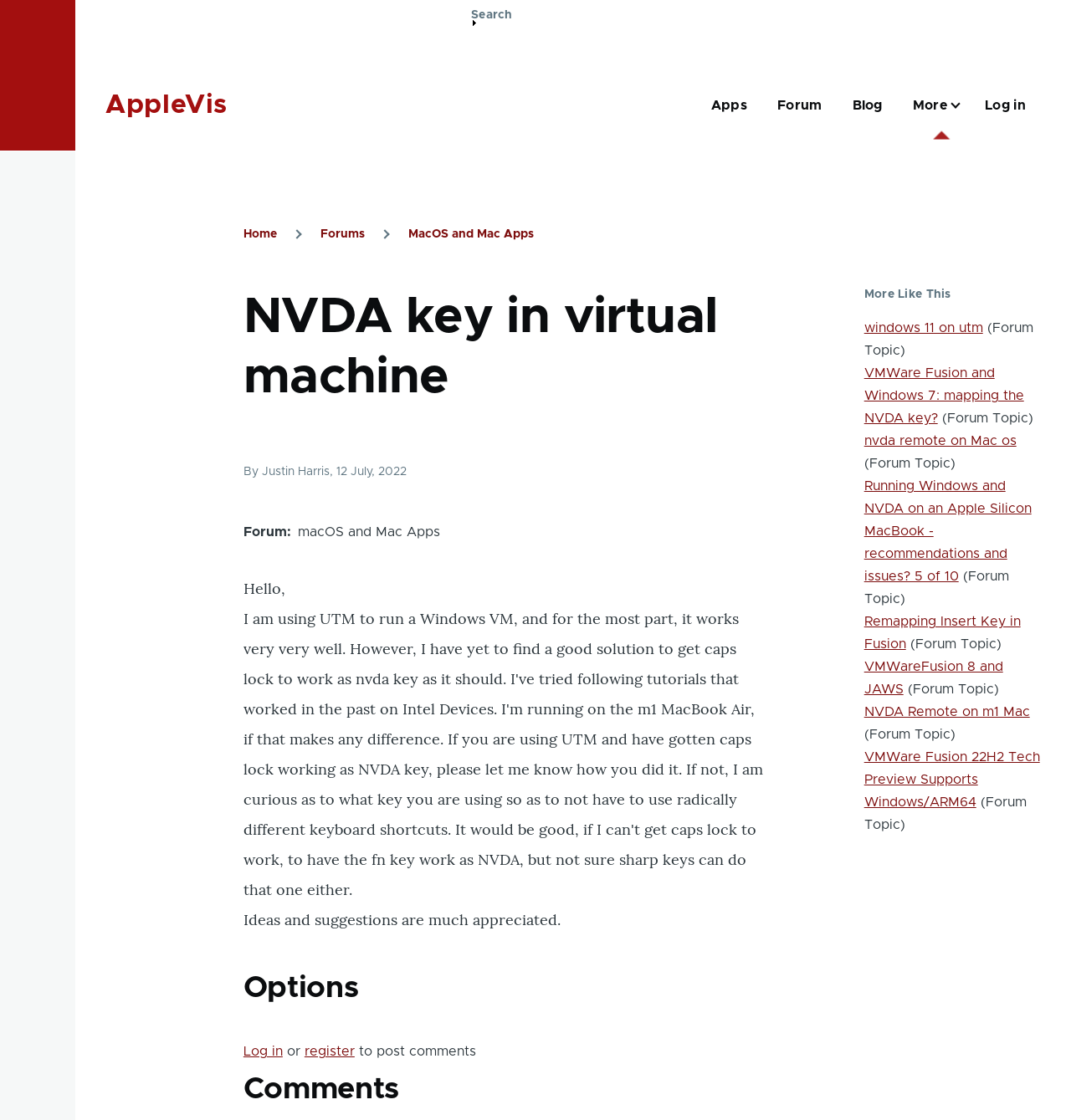Can you find the bounding box coordinates for the element to click on to achieve the instruction: "Search for something"?

[0.44, 0.007, 0.479, 0.034]